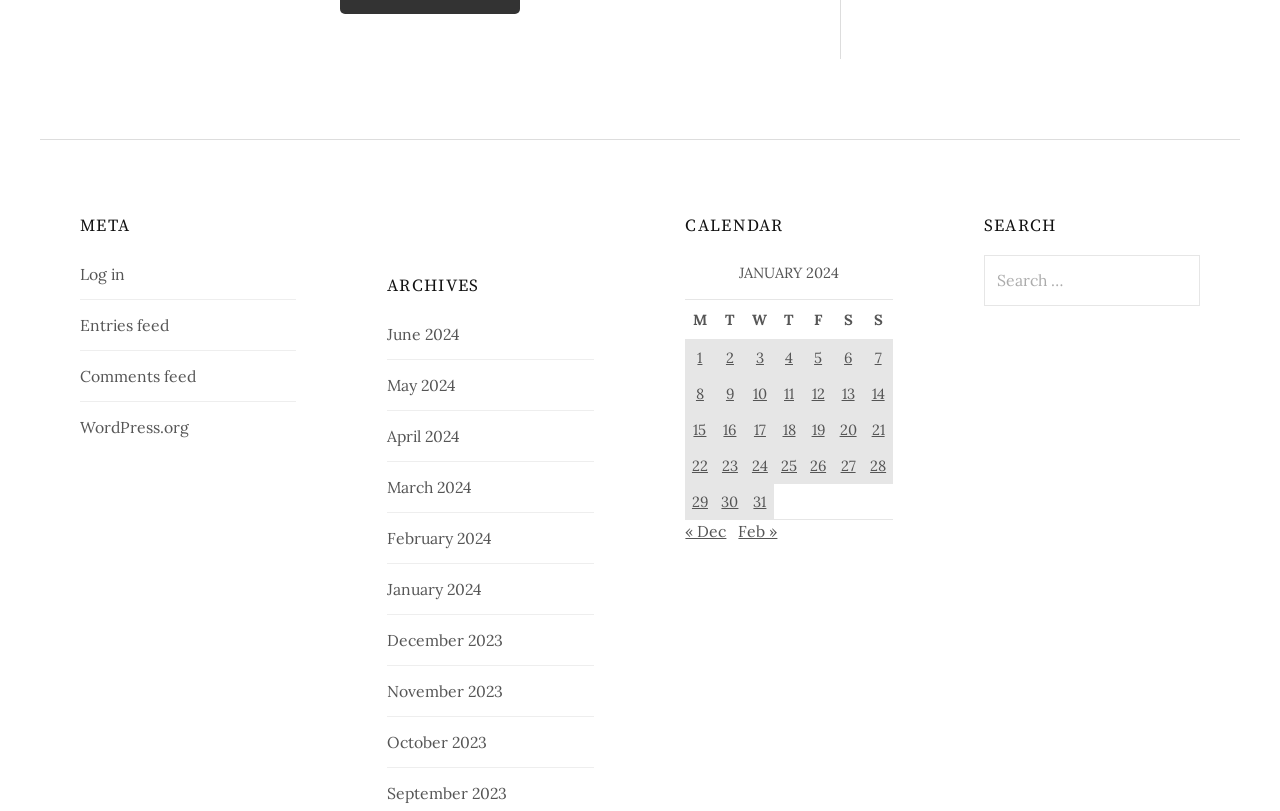Locate the bounding box coordinates of the area where you should click to accomplish the instruction: "Log in".

[0.063, 0.326, 0.098, 0.35]